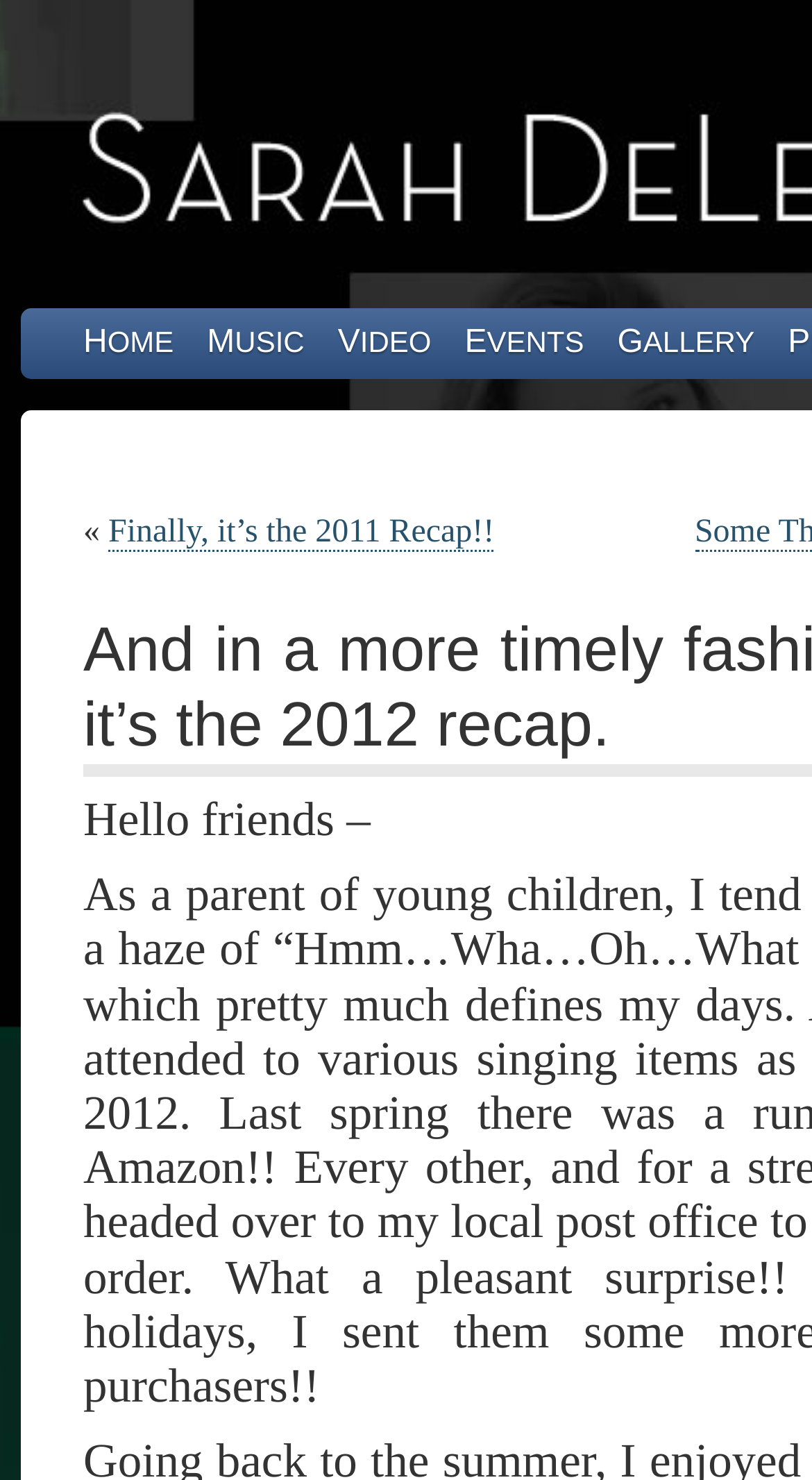Respond with a single word or short phrase to the following question: 
How many links are there in the archive section?

2